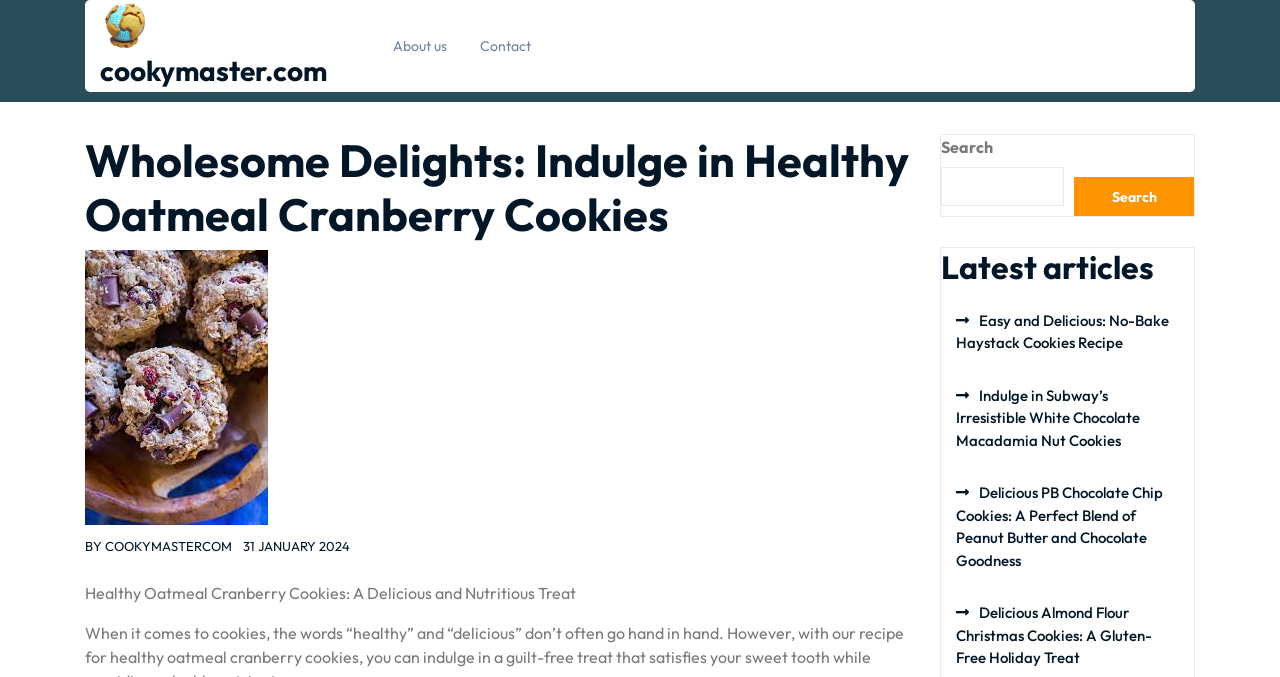Find and specify the bounding box coordinates that correspond to the clickable region for the instruction: "Visit the About us page".

[0.295, 0.03, 0.361, 0.106]